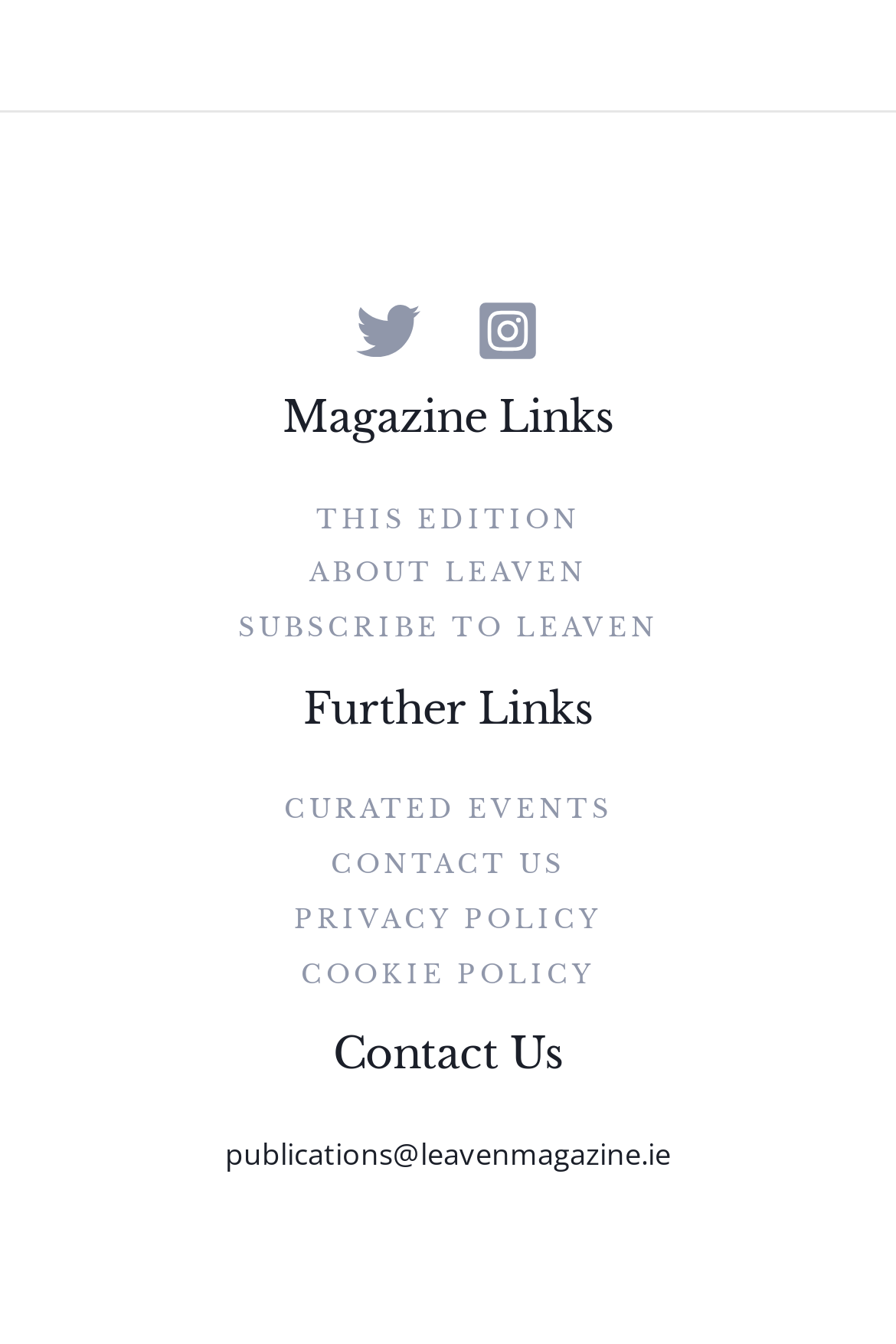Determine the bounding box coordinates of the clickable element to complete this instruction: "Contact Leaven". Provide the coordinates in the format of four float numbers between 0 and 1, [left, top, right, bottom].

[0.251, 0.842, 0.749, 0.873]